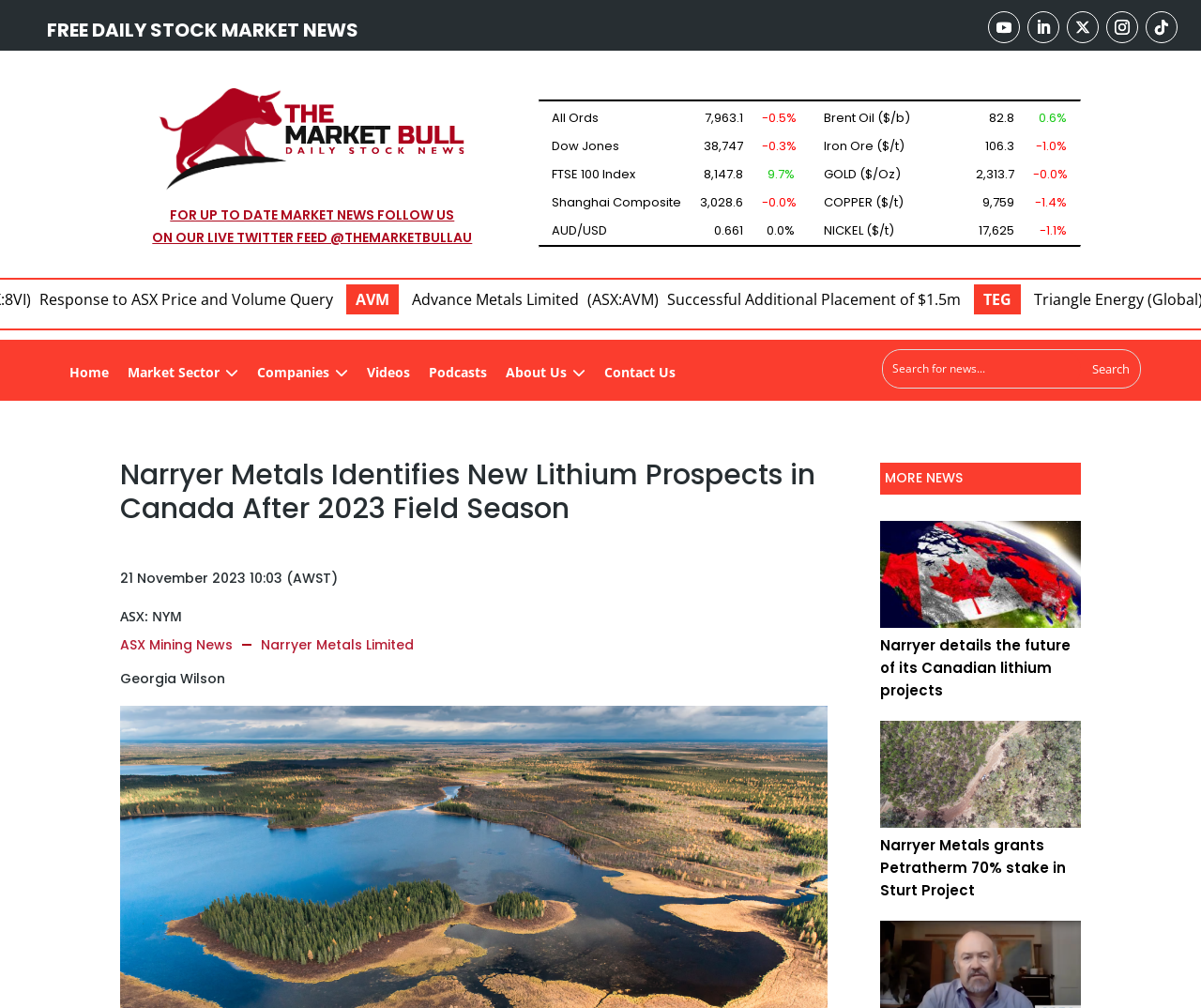What is the date of the news article?
Craft a detailed and extensive response to the question.

The date of the news article can be found in the section 'Narryer Metals Identifies New Lithium Prospects in Canada After 2023 Field Season' where it is written as '21 November 2023 10:03 (AWST)'.